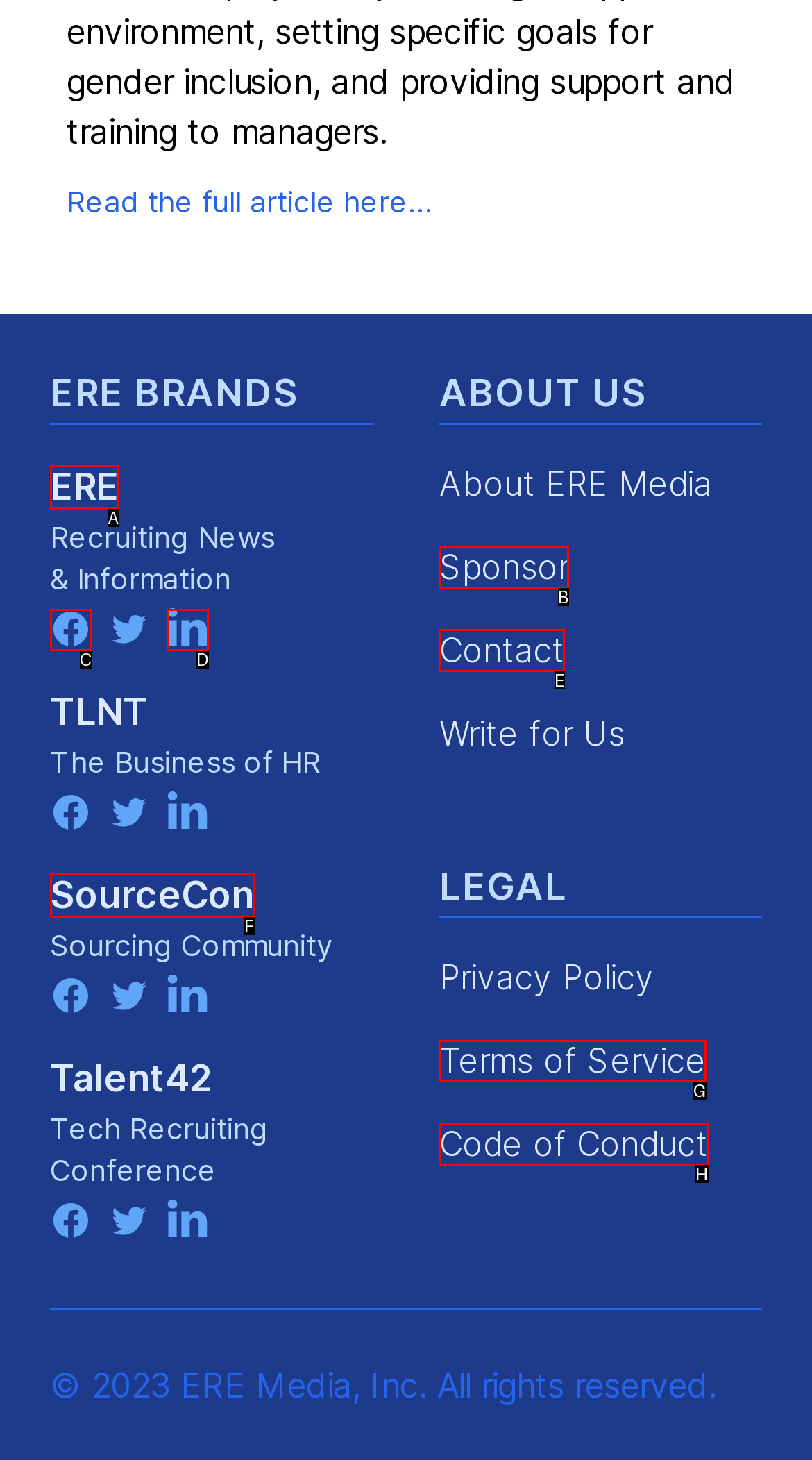Select the option I need to click to accomplish this task: Contact ERE
Provide the letter of the selected choice from the given options.

E